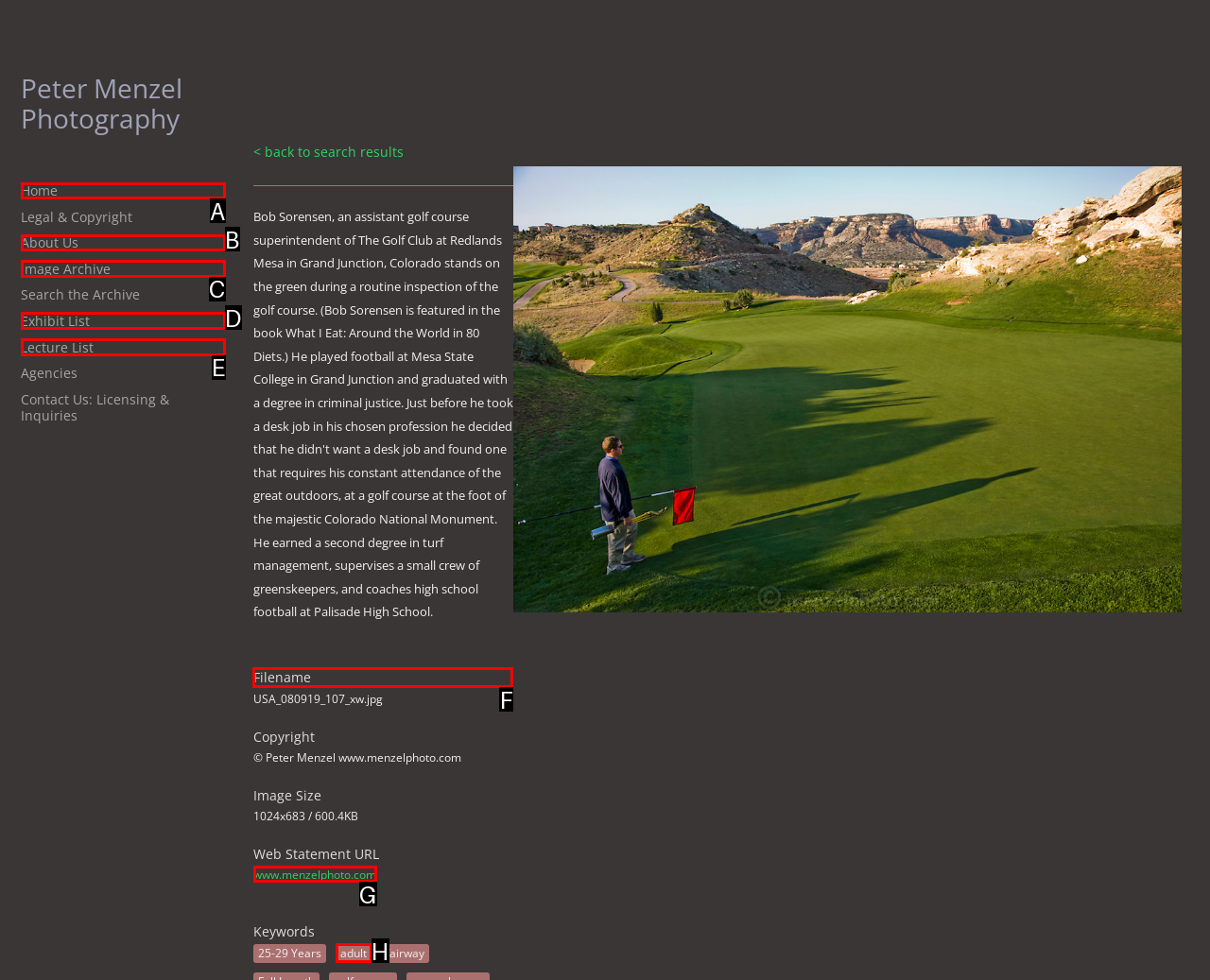Select the letter associated with the UI element you need to click to perform the following action: view image details
Reply with the correct letter from the options provided.

F